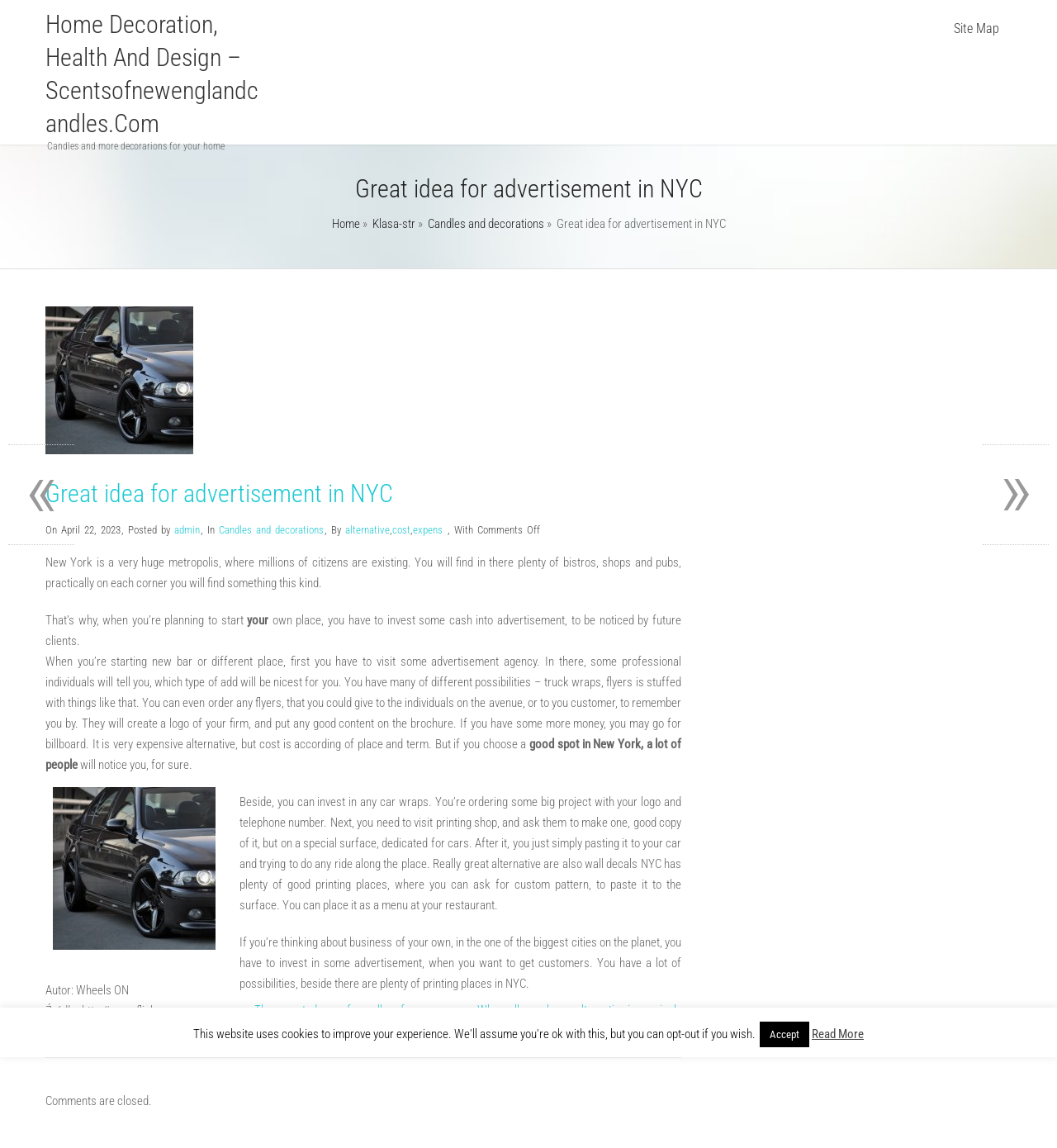What is the main topic of the webpage?
Provide an in-depth and detailed explanation in response to the question.

Based on the content of the webpage, it appears to be discussing ideas for advertisement in New York City, including options such as truck wraps, flyers, and billboards. The text also mentions the importance of investing in advertisement to attract customers in a big city like New York.